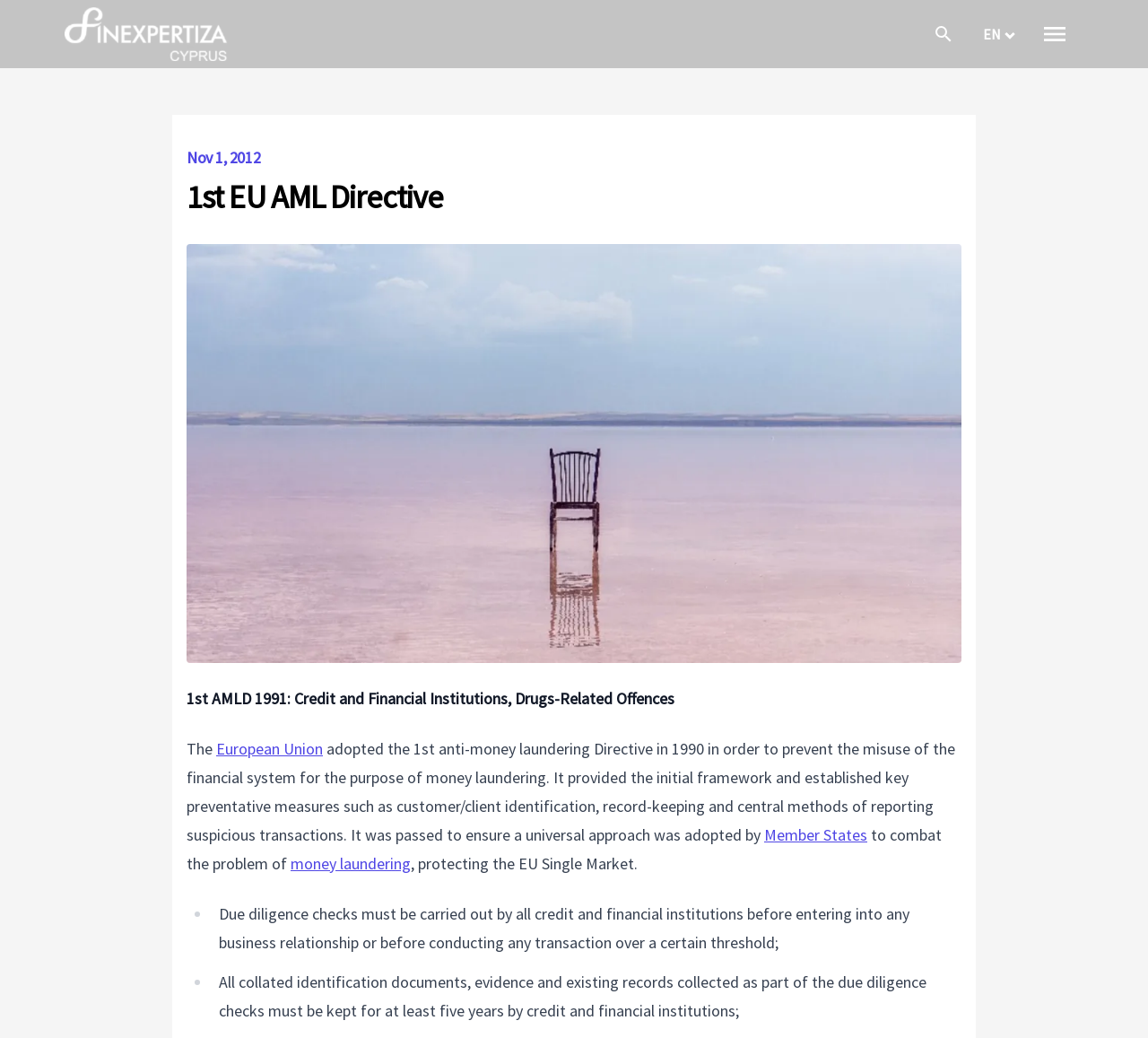Can you look at the image and give a comprehensive answer to the question:
What is the threshold for conducting due diligence checks?

The text states that 'Due diligence checks must be carried out by all credit and financial institutions before entering into any business relationship or before conducting any transaction over a certain threshold;'